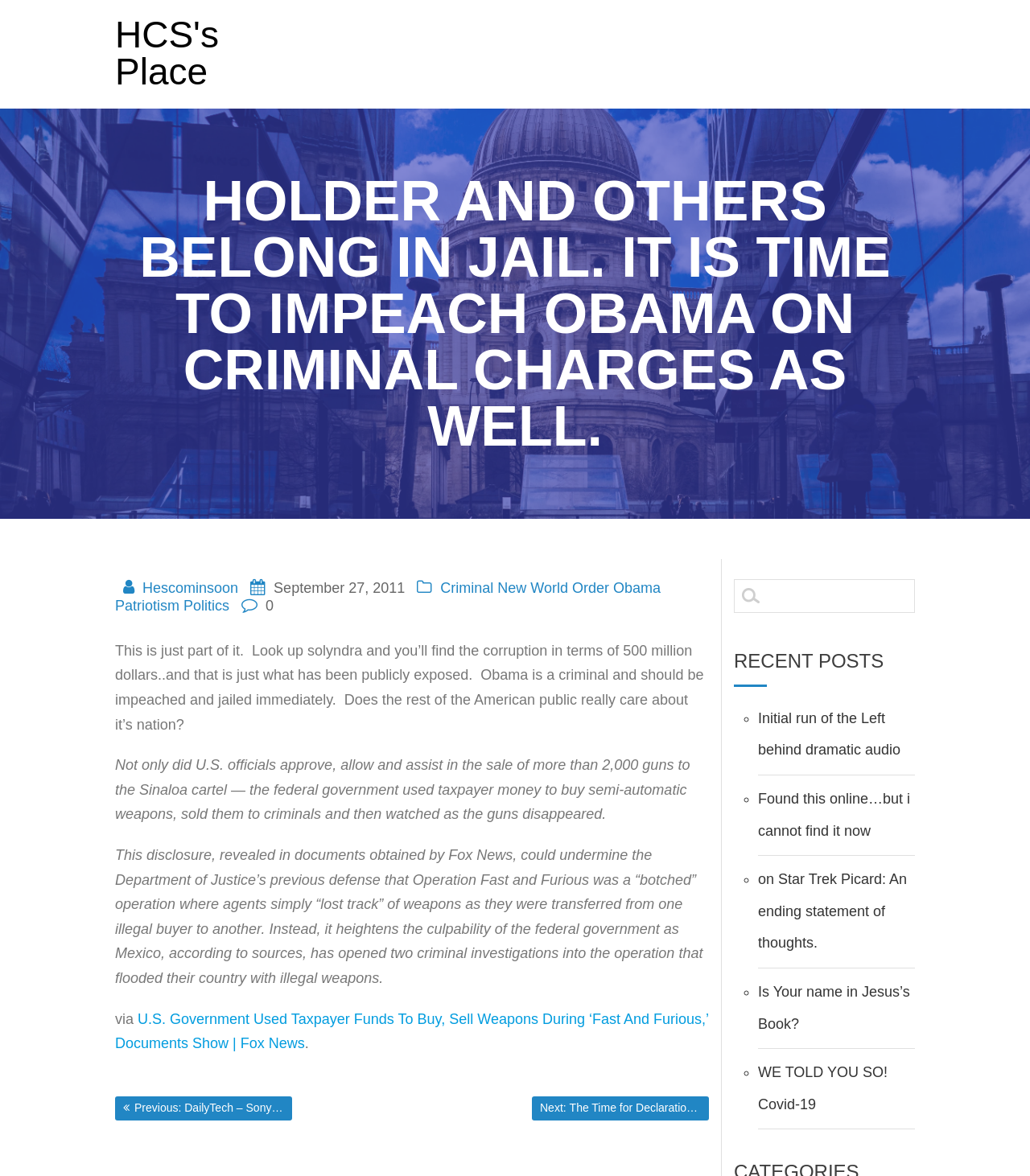What is the source of the news article?
Provide a comprehensive and detailed answer to the question.

I found the source of the news article by looking at the link element with the text 'U.S. Government Used Taxpayer Funds To Buy, Sell Weapons During ‘Fast And Furious,’ Documents Show | Fox News' which is located at [0.112, 0.859, 0.688, 0.894] and is part of the news article